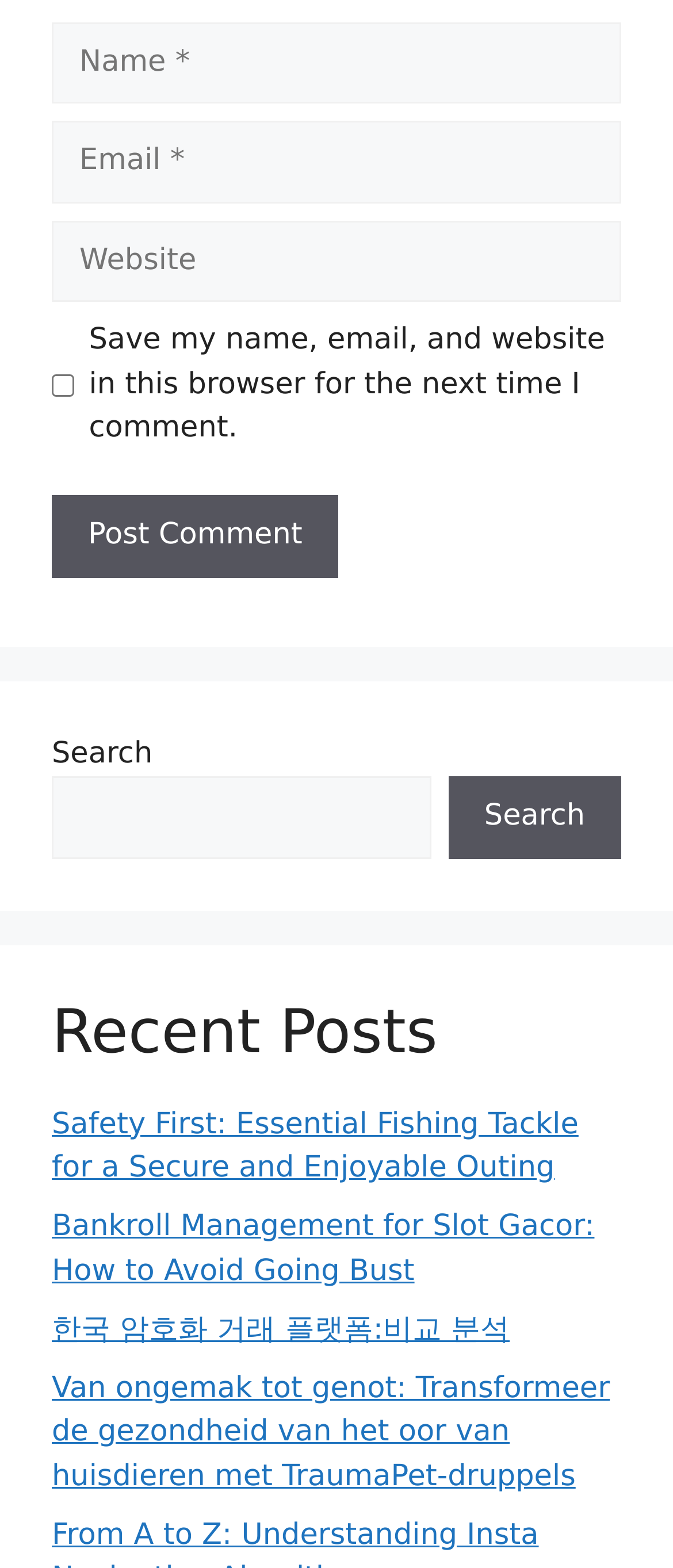How many links are there under 'Recent Posts'?
Your answer should be a single word or phrase derived from the screenshot.

4